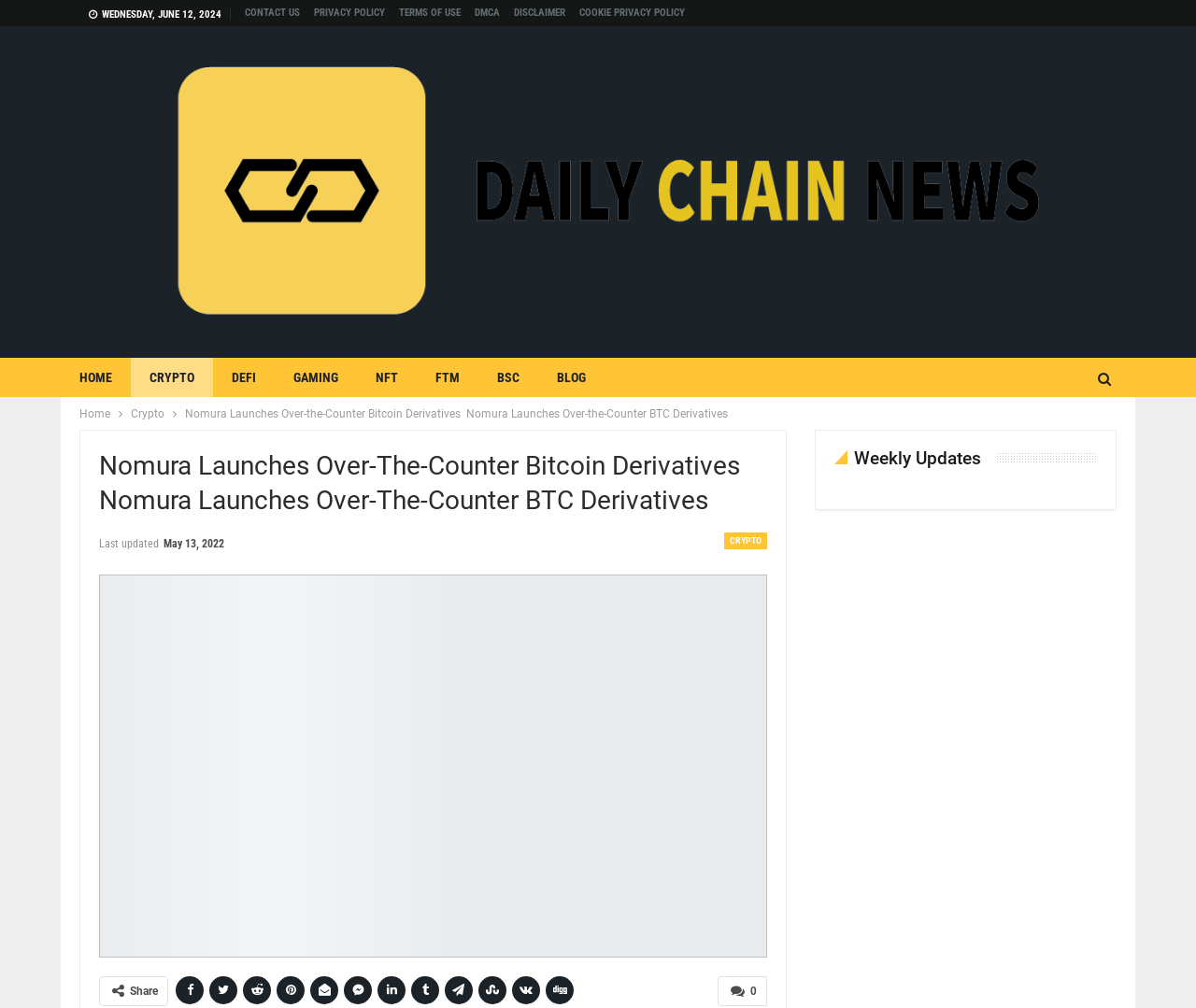Locate the bounding box coordinates of the area to click to fulfill this instruction: "Get more information about the drbd-user mailing list". The bounding box should be presented as four float numbers between 0 and 1, in the order [left, top, right, bottom].

None